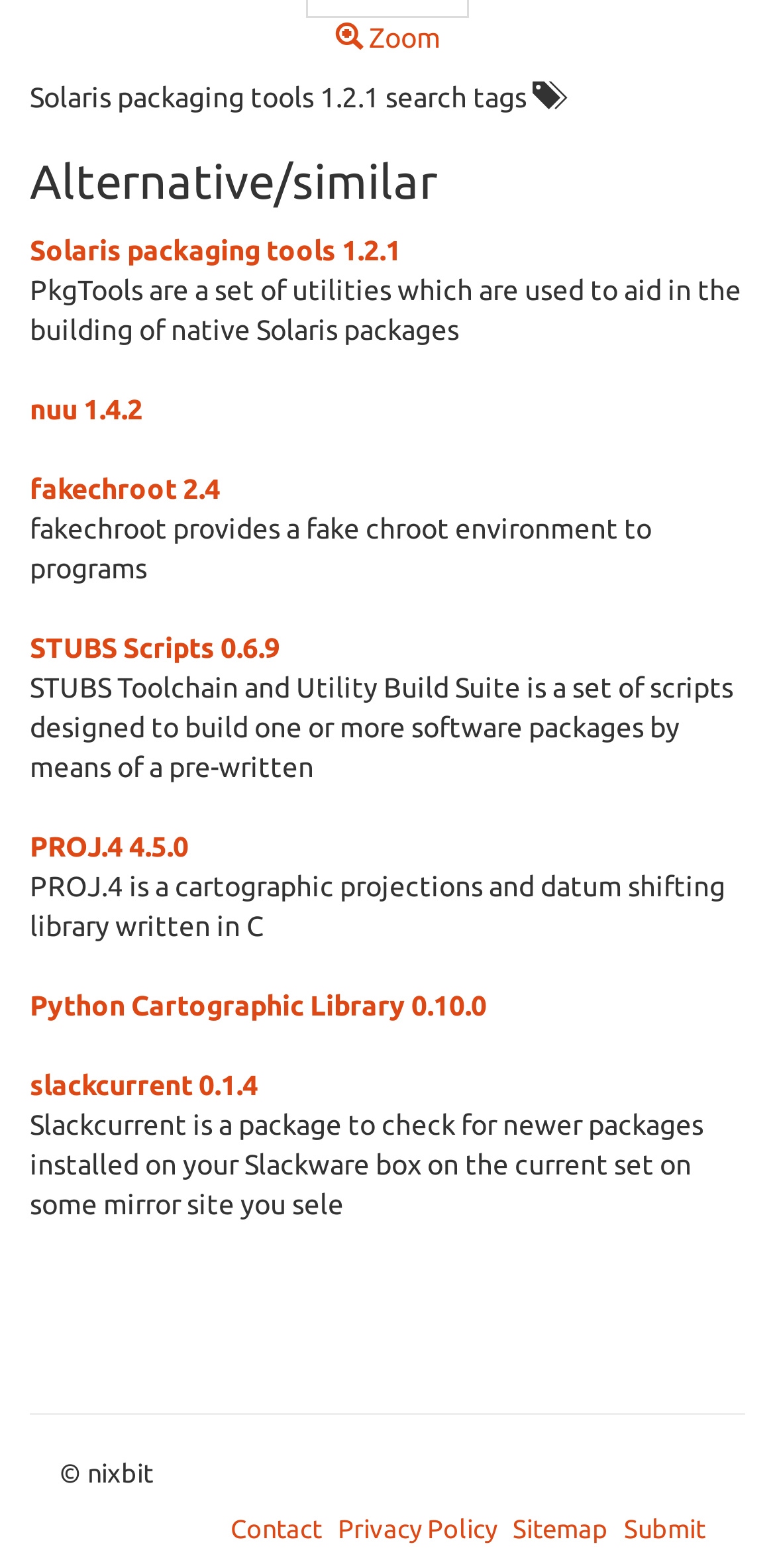Please provide a comprehensive answer to the question based on the screenshot: What is the purpose of the fakechroot tool?

I found the DescriptionListDetail element corresponding to the fakechroot tool and read the StaticText element inside it, which describes the purpose of the tool.